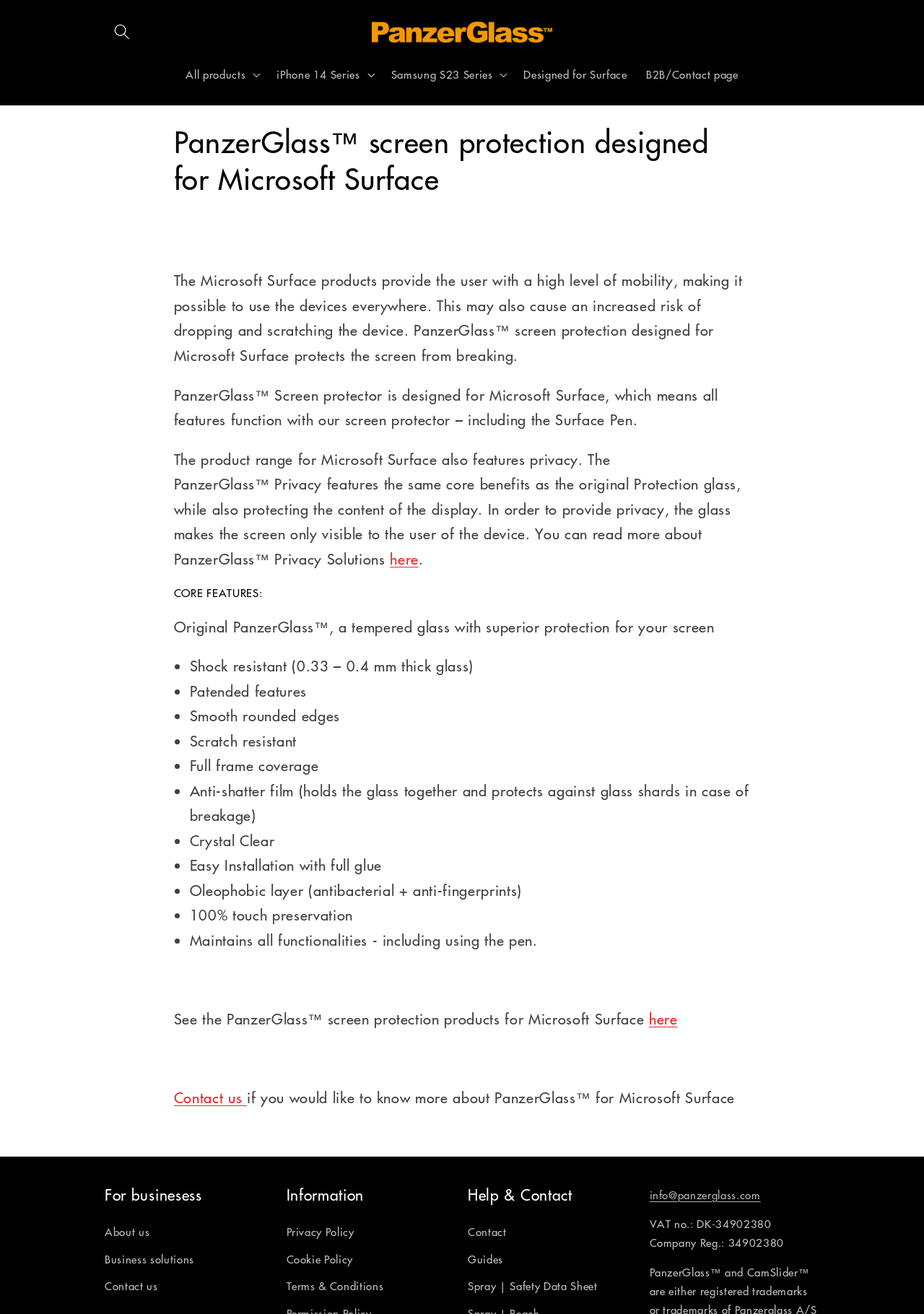Using a single word or phrase, answer the following question: 
What is the company registration number of PanzerGlass?

34902380